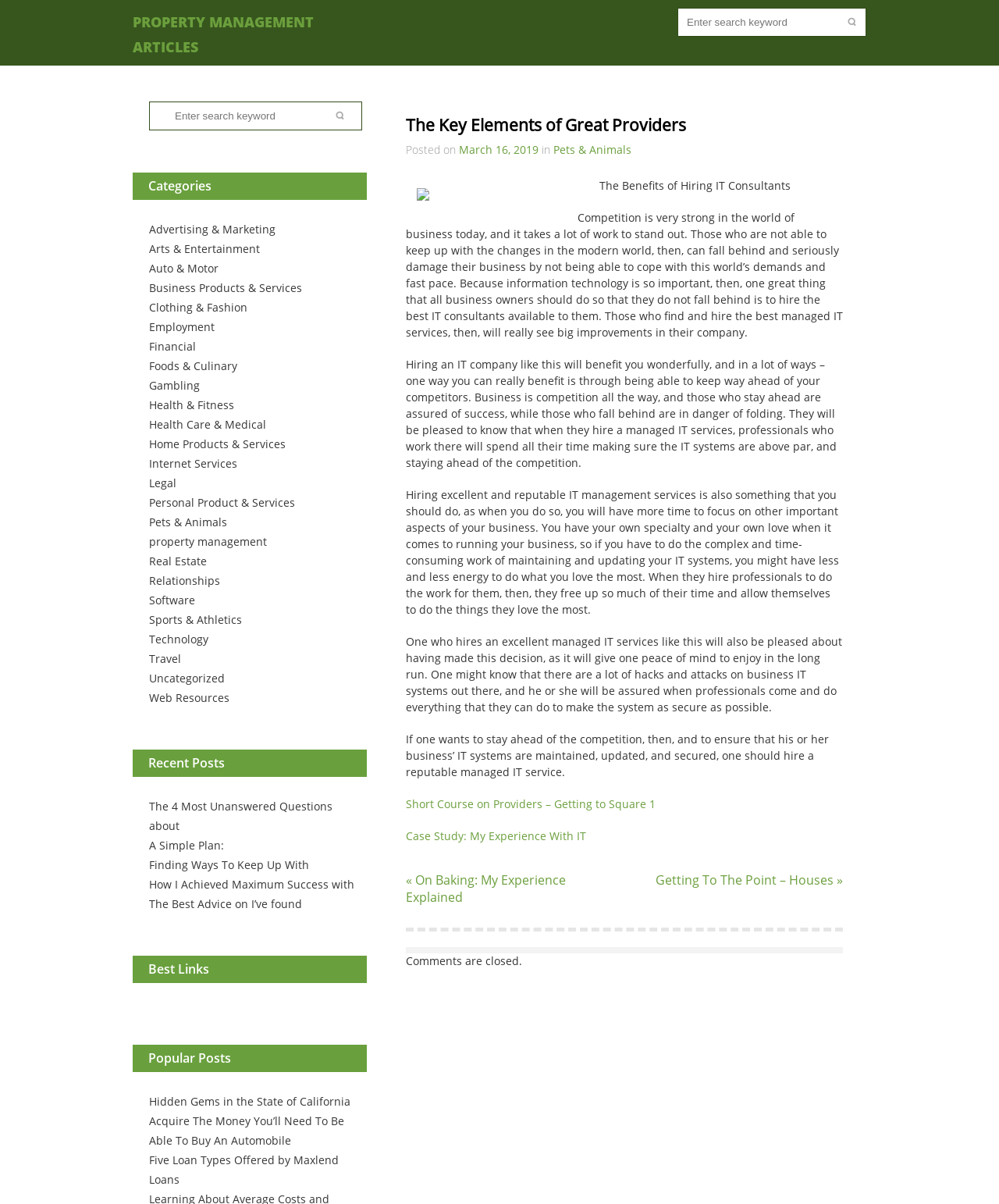Could you highlight the region that needs to be clicked to execute the instruction: "Search for a keyword"?

[0.678, 0.006, 0.867, 0.03]